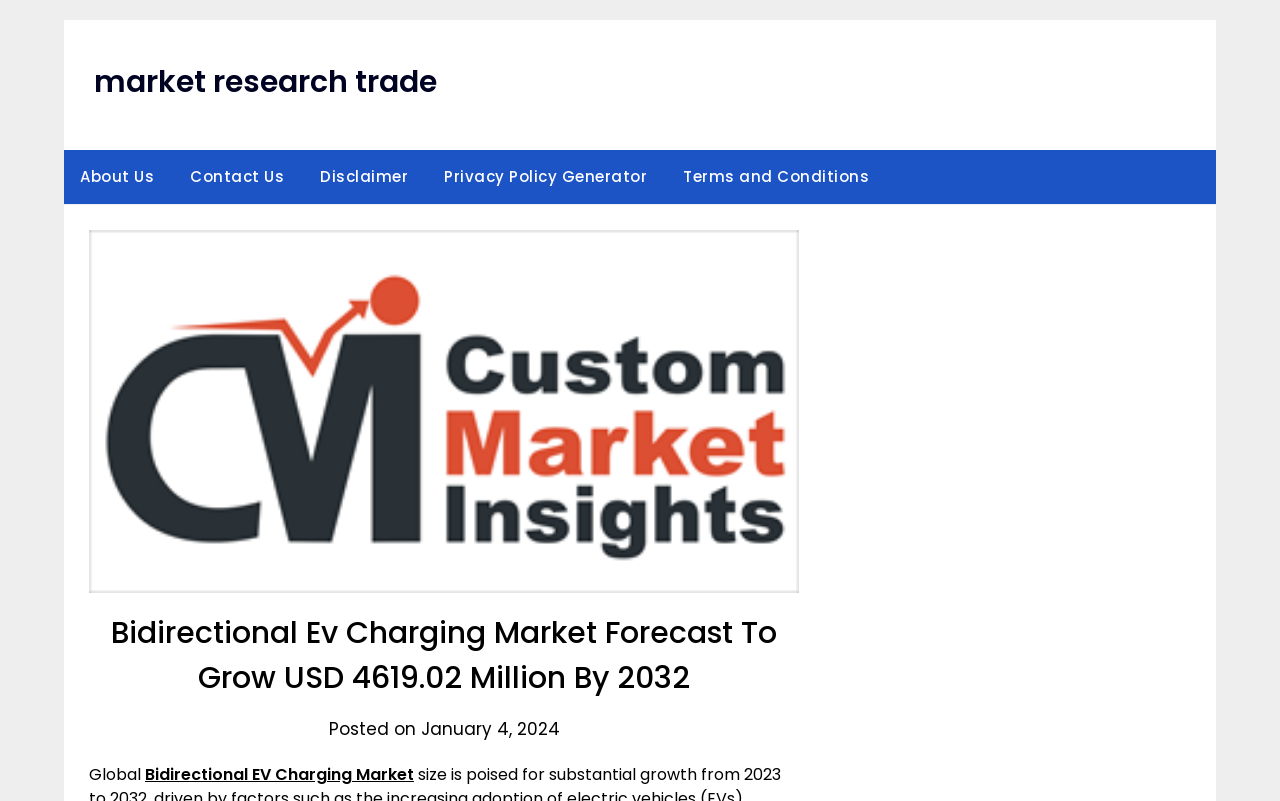Answer the question using only a single word or phrase: 
What is the date of the posted article?

January 4, 2024